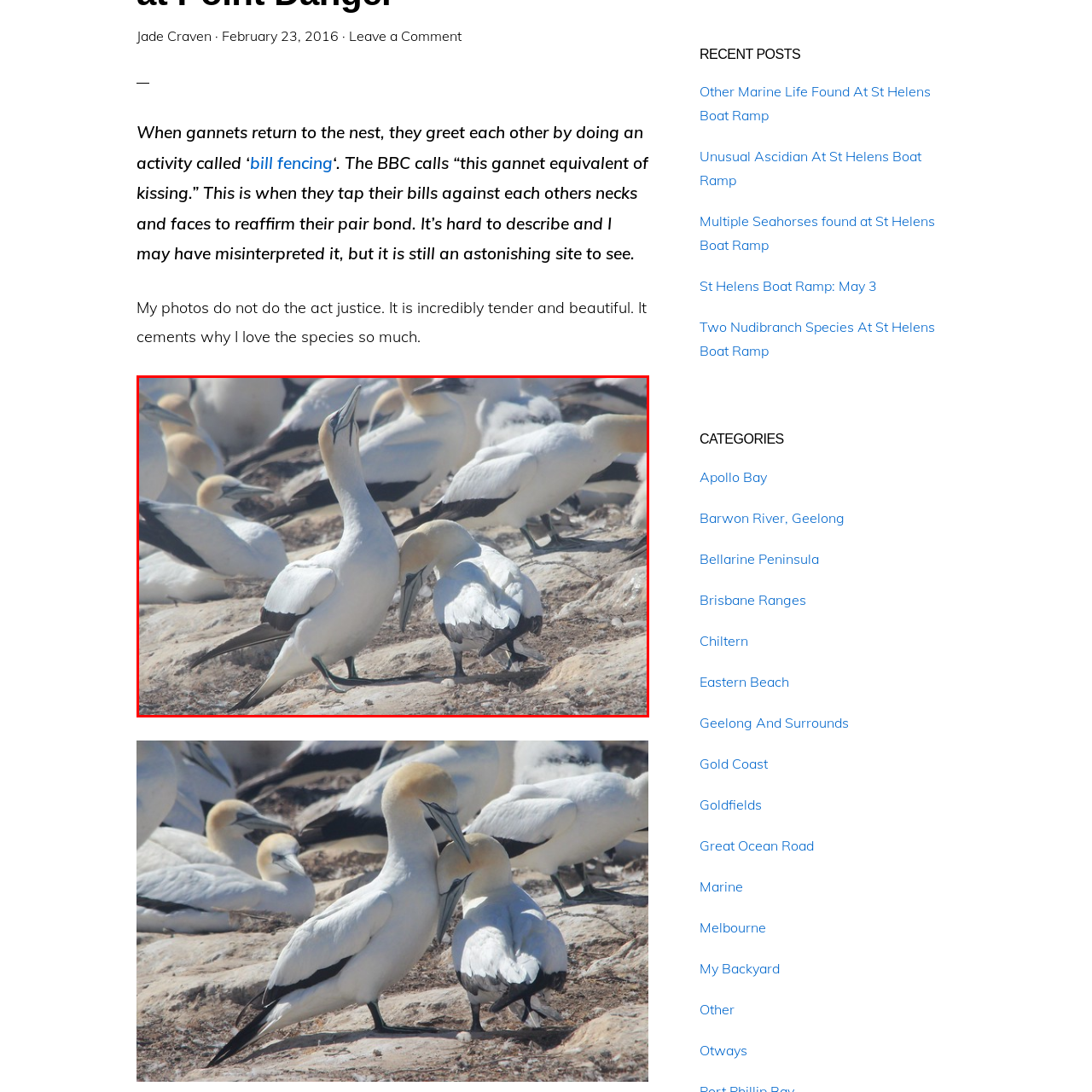What is the social nature of gannets?  
Please examine the image enclosed within the red bounding box and provide a thorough answer based on what you observe in the image.

The image showcases the social nature of gannets, as they are surrounded by other gannets in their natural habitat, highlighting their ability to live and interact with each other in a group.